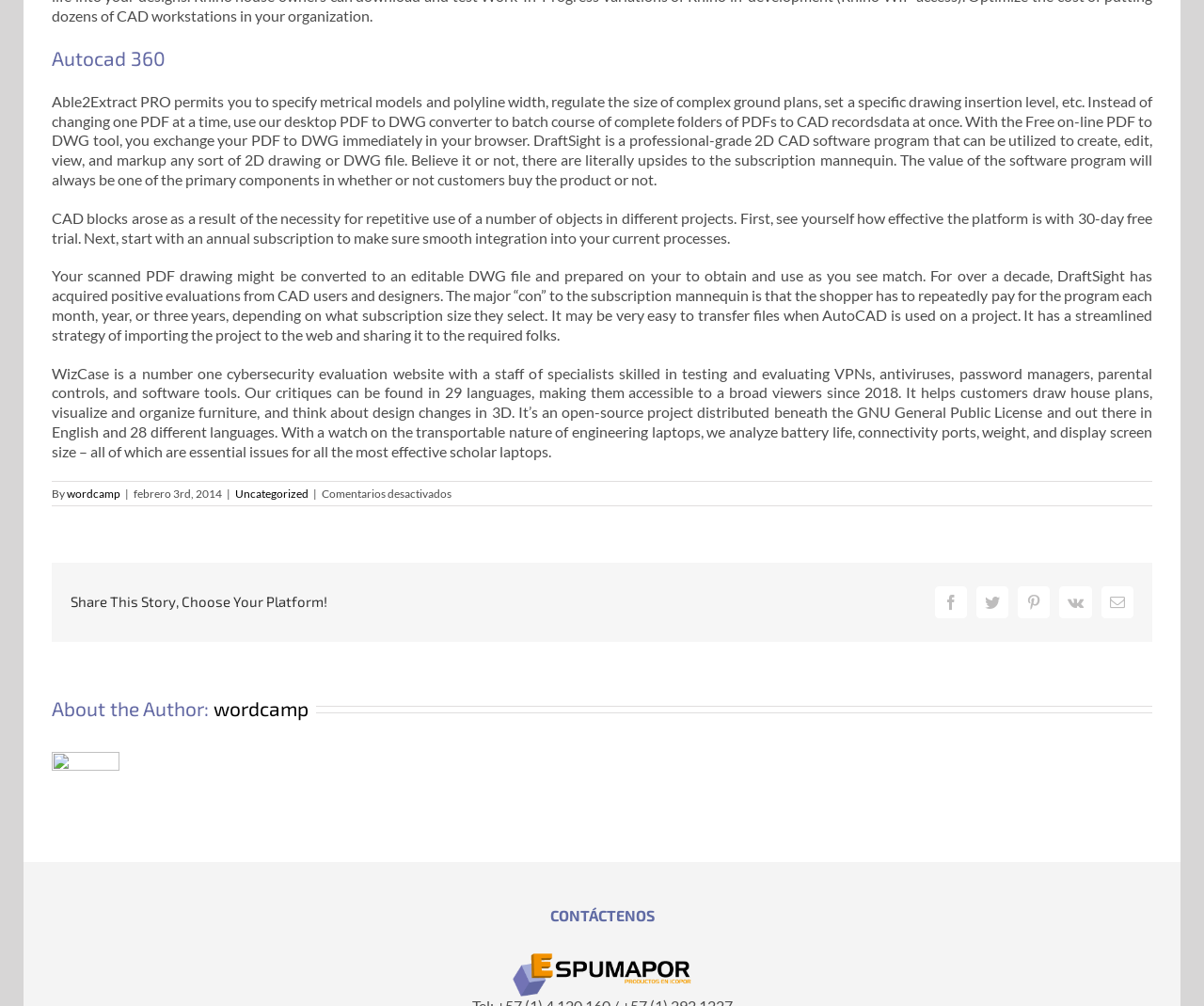Please mark the clickable region by giving the bounding box coordinates needed to complete this instruction: "Click on the 'Share This Story, Choose Your Platform!' button".

[0.059, 0.578, 0.557, 0.619]